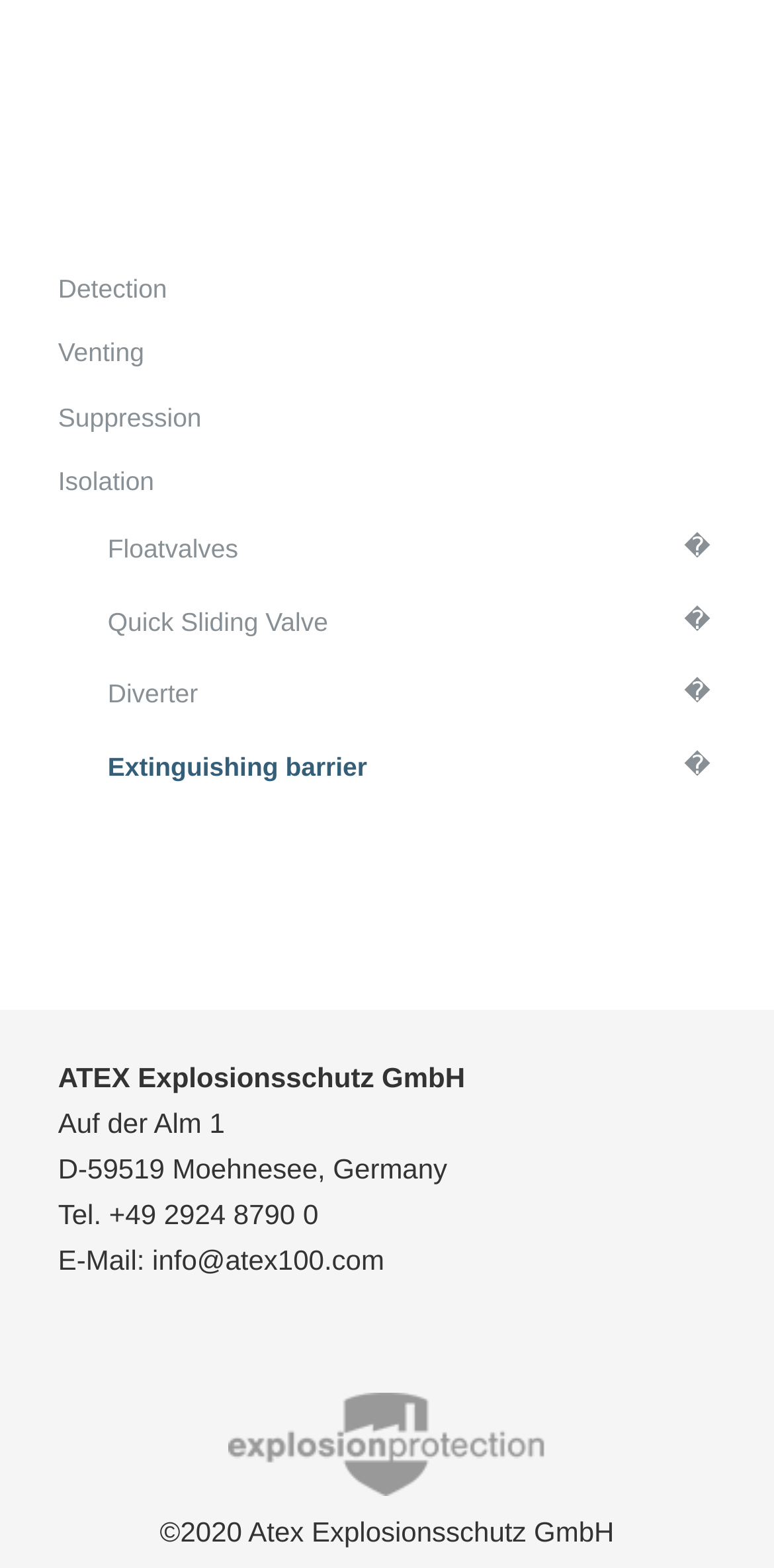Kindly respond to the following question with a single word or a brief phrase: 
What is the company name?

ATEX Explosionsschutz GmbH